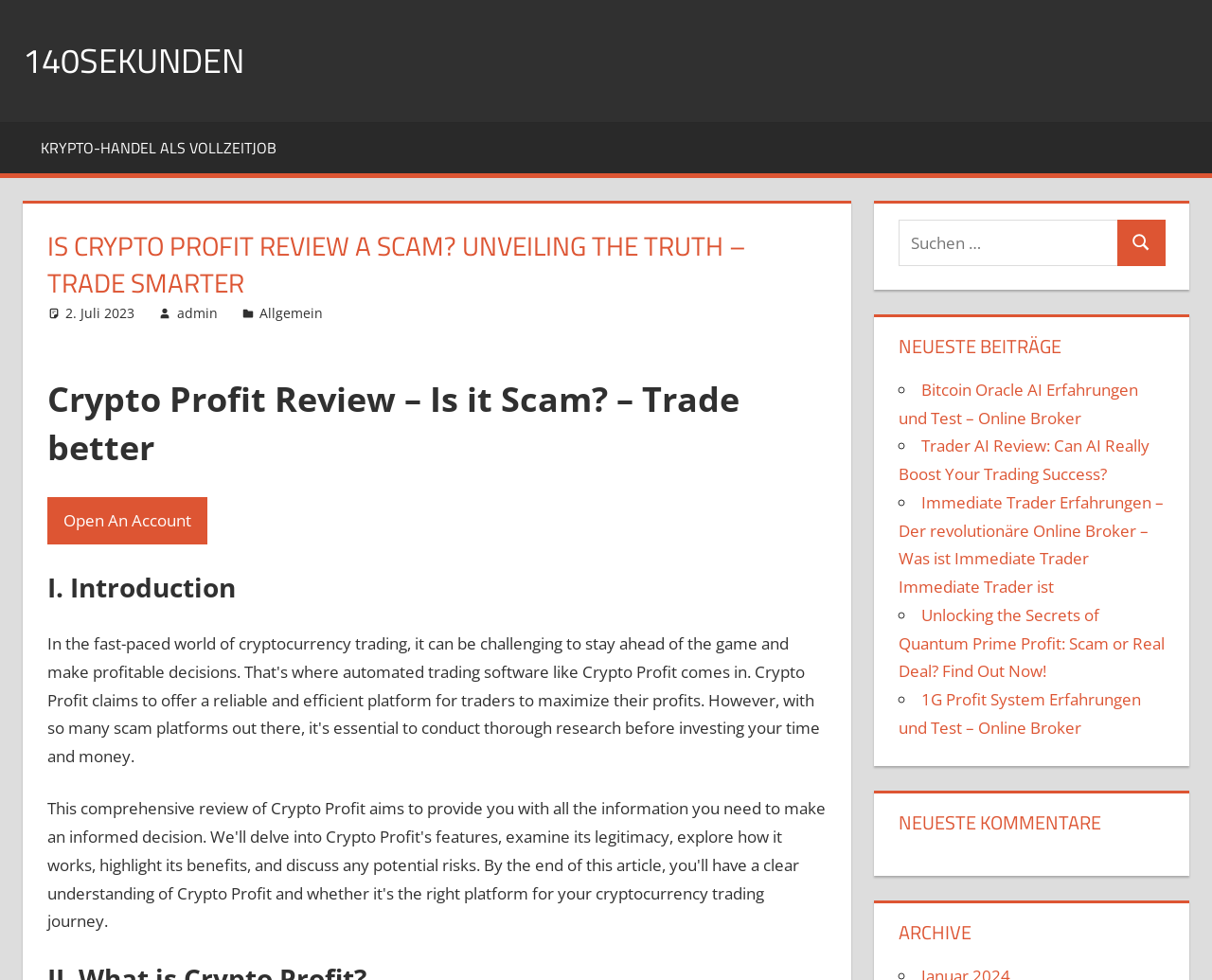Please give a one-word or short phrase response to the following question: 
What is the search box label?

Suchen nach: